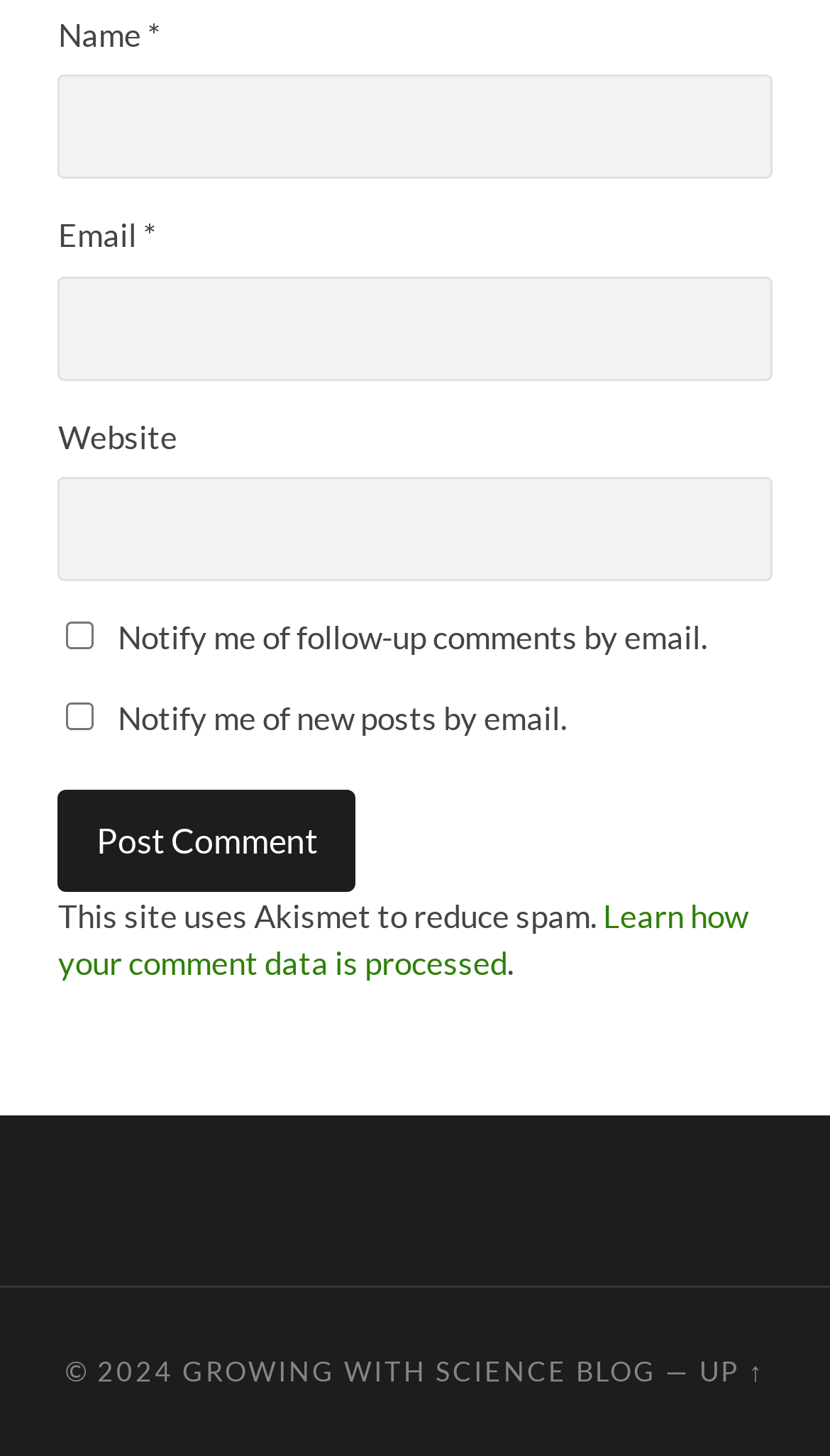Show the bounding box coordinates for the element that needs to be clicked to execute the following instruction: "Learn how your comment data is processed". Provide the coordinates in the form of four float numbers between 0 and 1, i.e., [left, top, right, bottom].

[0.07, 0.615, 0.901, 0.675]